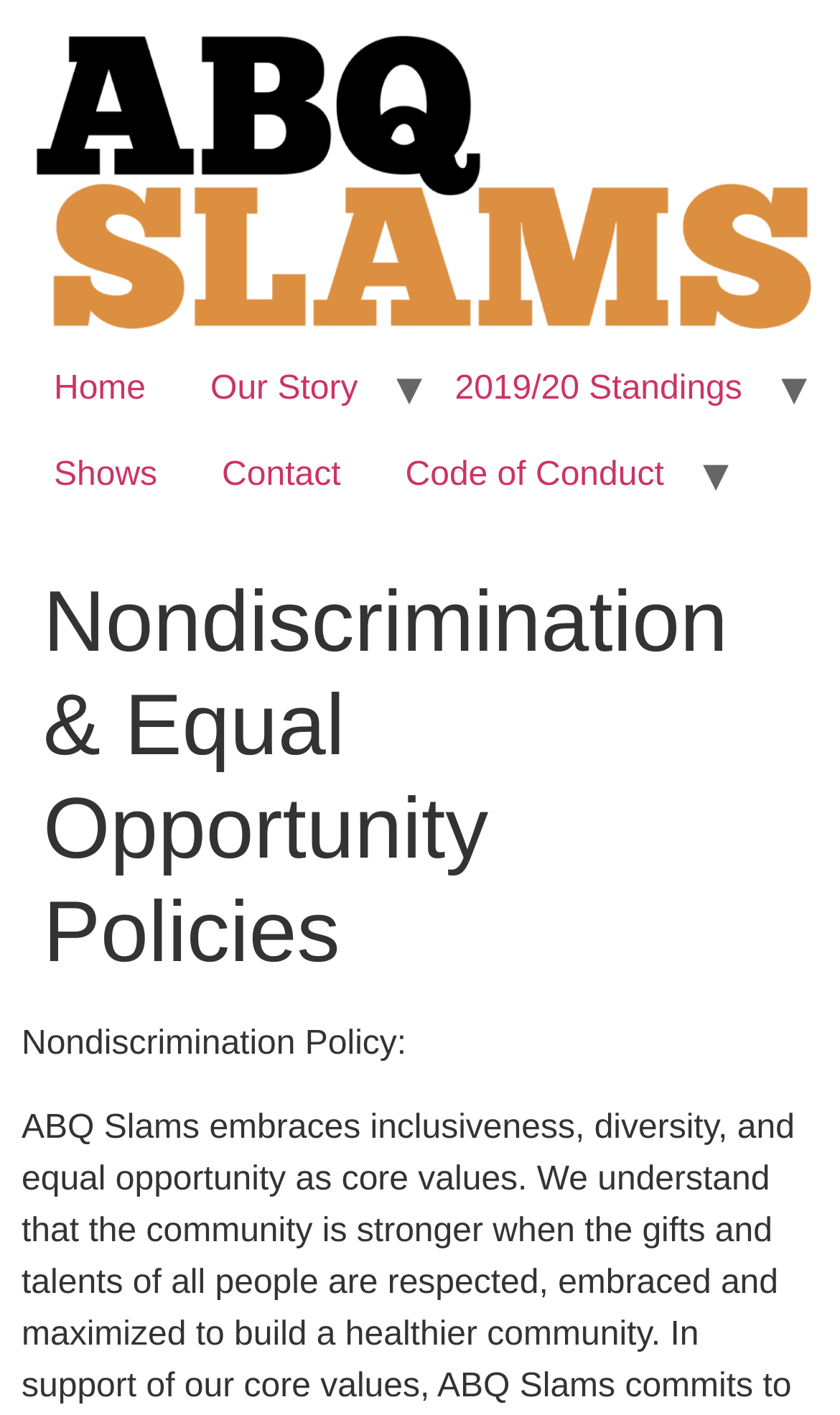Give the bounding box coordinates for the element described as: "2019/20 Standings".

[0.503, 0.246, 0.922, 0.307]